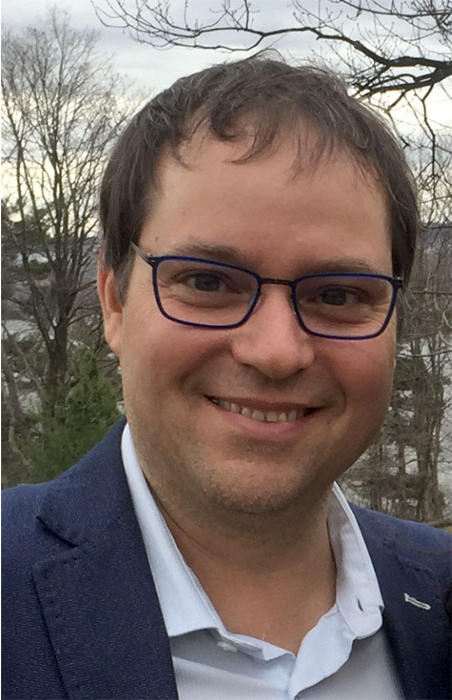When did Carl Drouin's new role become effective?
Refer to the image and answer the question using a single word or phrase.

September 19